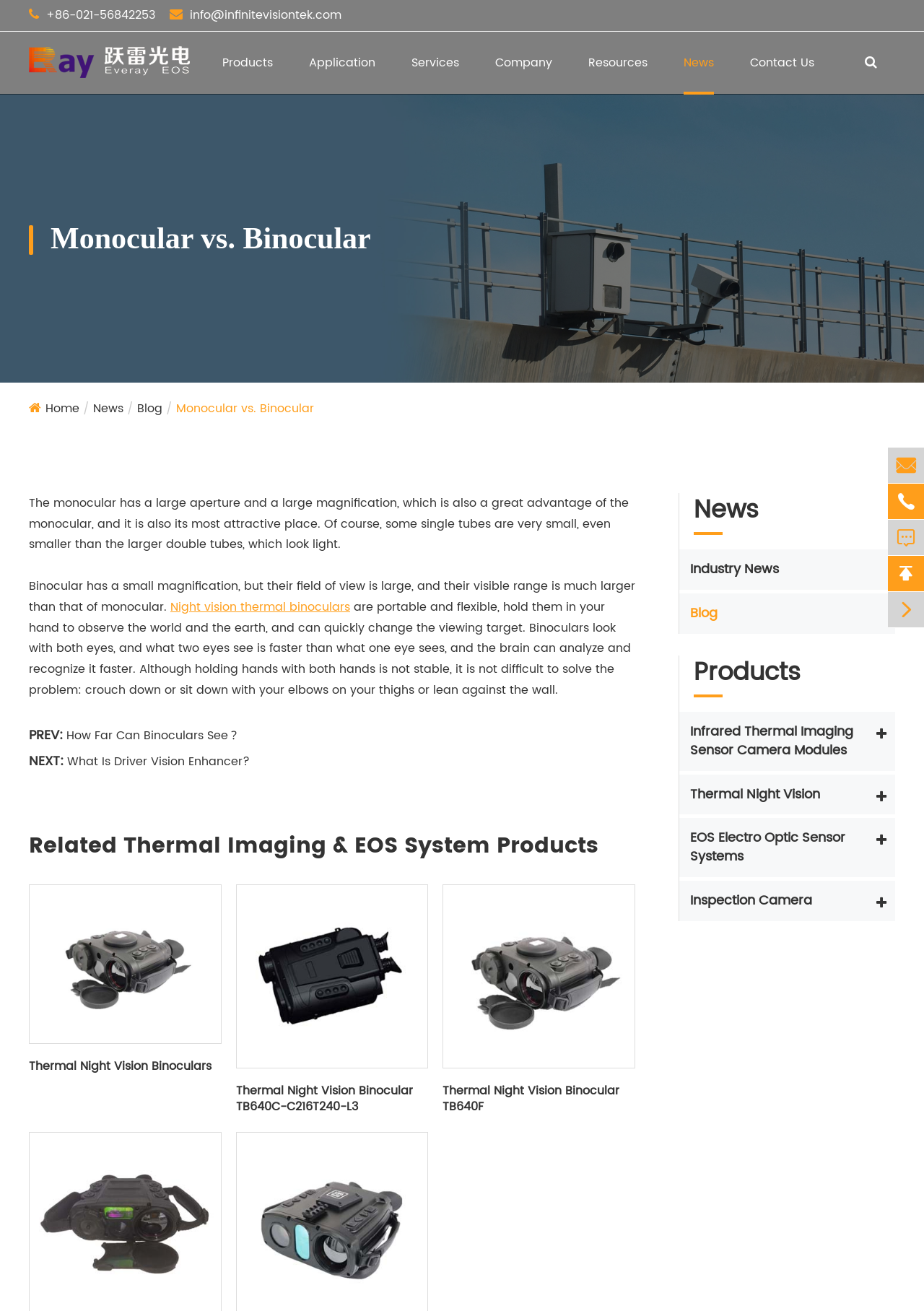Please identify the bounding box coordinates of the element that needs to be clicked to execute the following command: "Click the 'Night vision thermal binoculars' link". Provide the bounding box using four float numbers between 0 and 1, formatted as [left, top, right, bottom].

[0.184, 0.456, 0.379, 0.47]